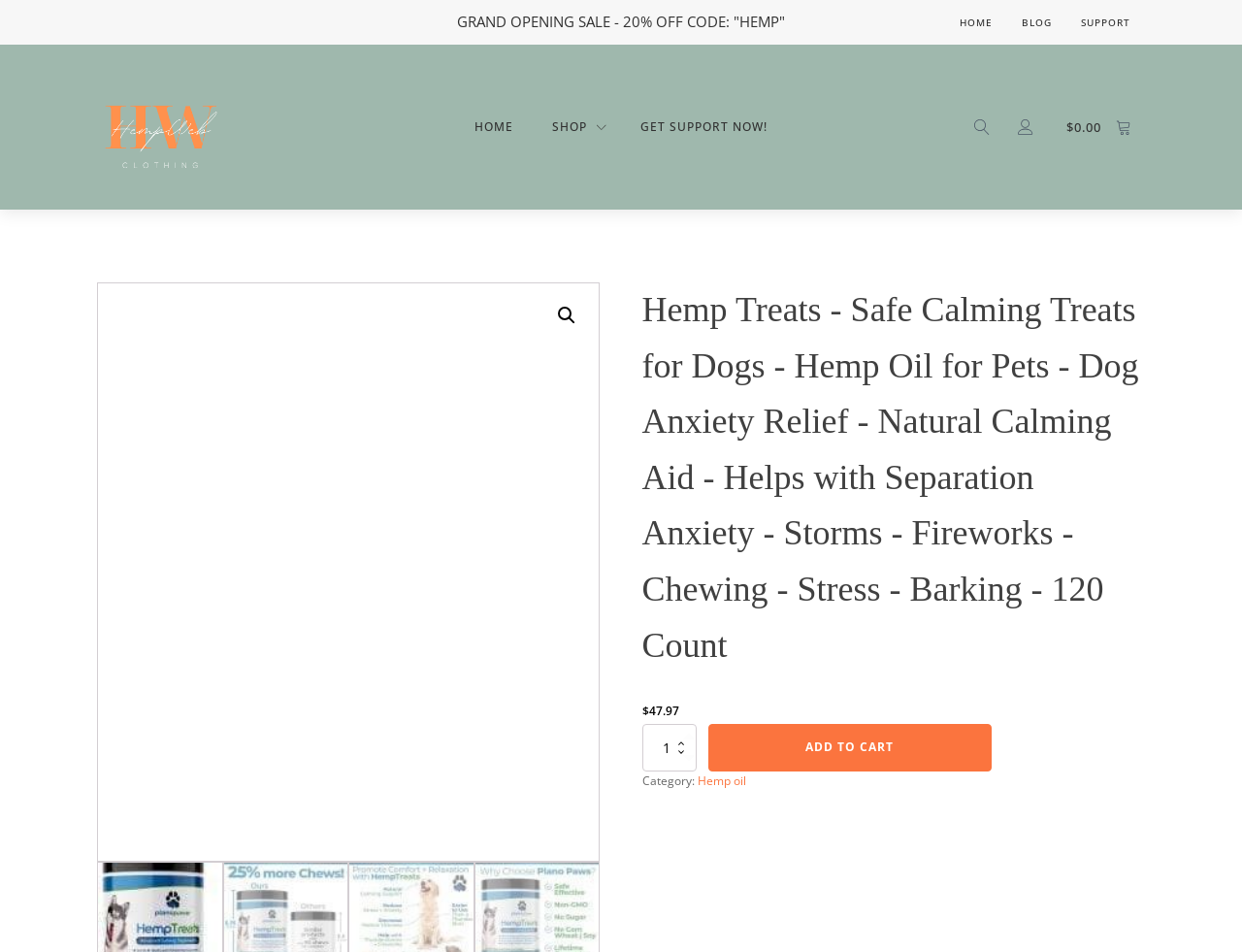What is the function of the button below the product price?
Kindly answer the question with as much detail as you can.

The button below the product price is a button with the text 'ADD TO CART', which suggests that its function is to add the product to the shopping cart.